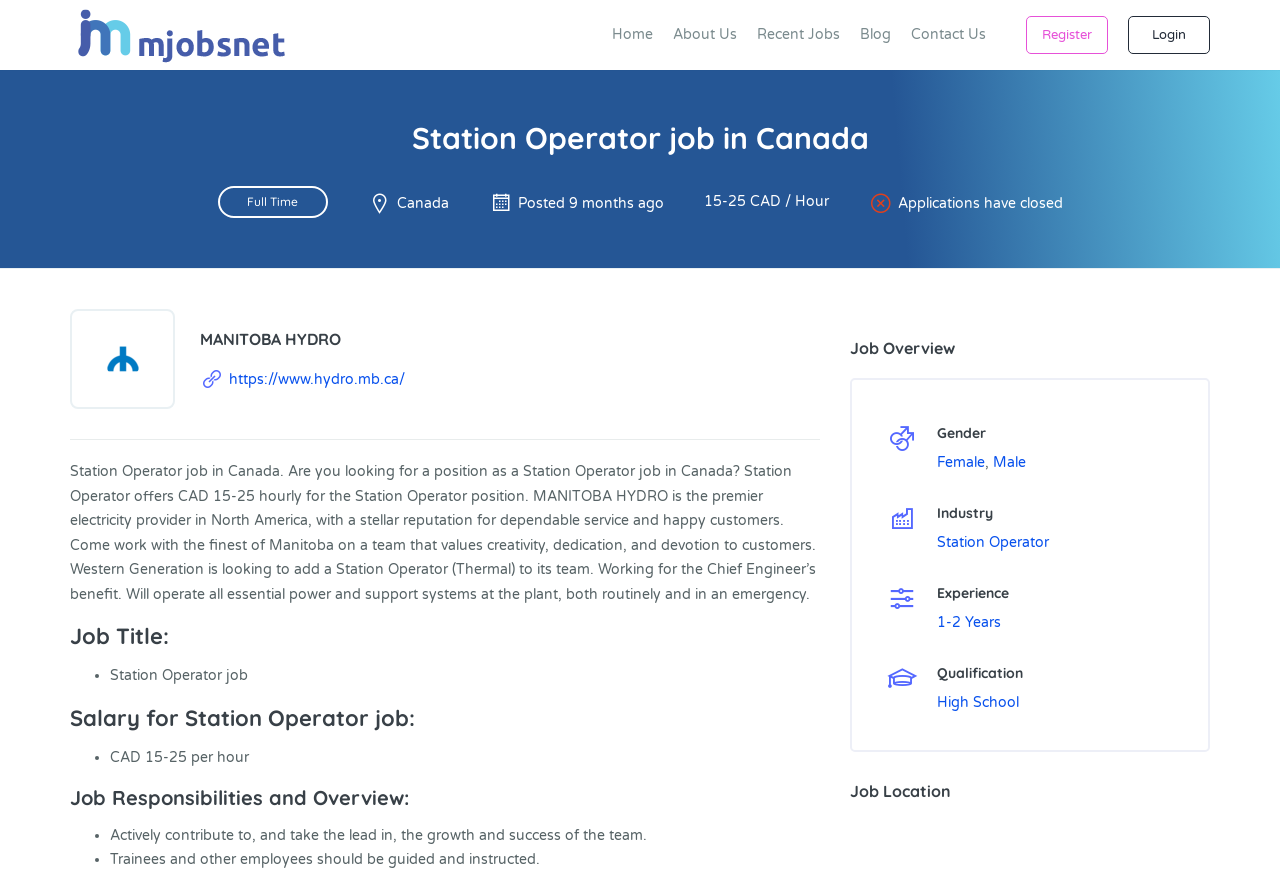Describe the entire webpage, focusing on both content and design.

This webpage is about a job posting for a Station Operator position in Canada. At the top left corner, there is a logo and a link to "mJobsNet". Below it, there is a navigation menu with links to "Home", "About Us", "Recent Jobs", "Blog", and "Contact Us". On the right side of the navigation menu, there are links to "Register" and "Login".

The main content of the webpage is divided into two sections. The left section has a heading "Station Operator job in Canada" and provides details about the job, including the job type, location, and salary range. There is also a notice that "Applications have closed".

Below the job details, there is a section about the company, MANITOBA HYDRO, with a logo and a link to their website. The company description highlights their reputation for dependable service and happy customers.

The right section of the main content has several headings, including "Job Title", "Salary for Station Operator job", "Job Responsibilities and Overview", and "Job Overview". Under each heading, there are bullet points or links providing more information about the job.

Further down the page, there are additional sections with headings "Gender", "Industry", "Experience", and "Qualification", each with links to specific options. Finally, there is a section about the job location.